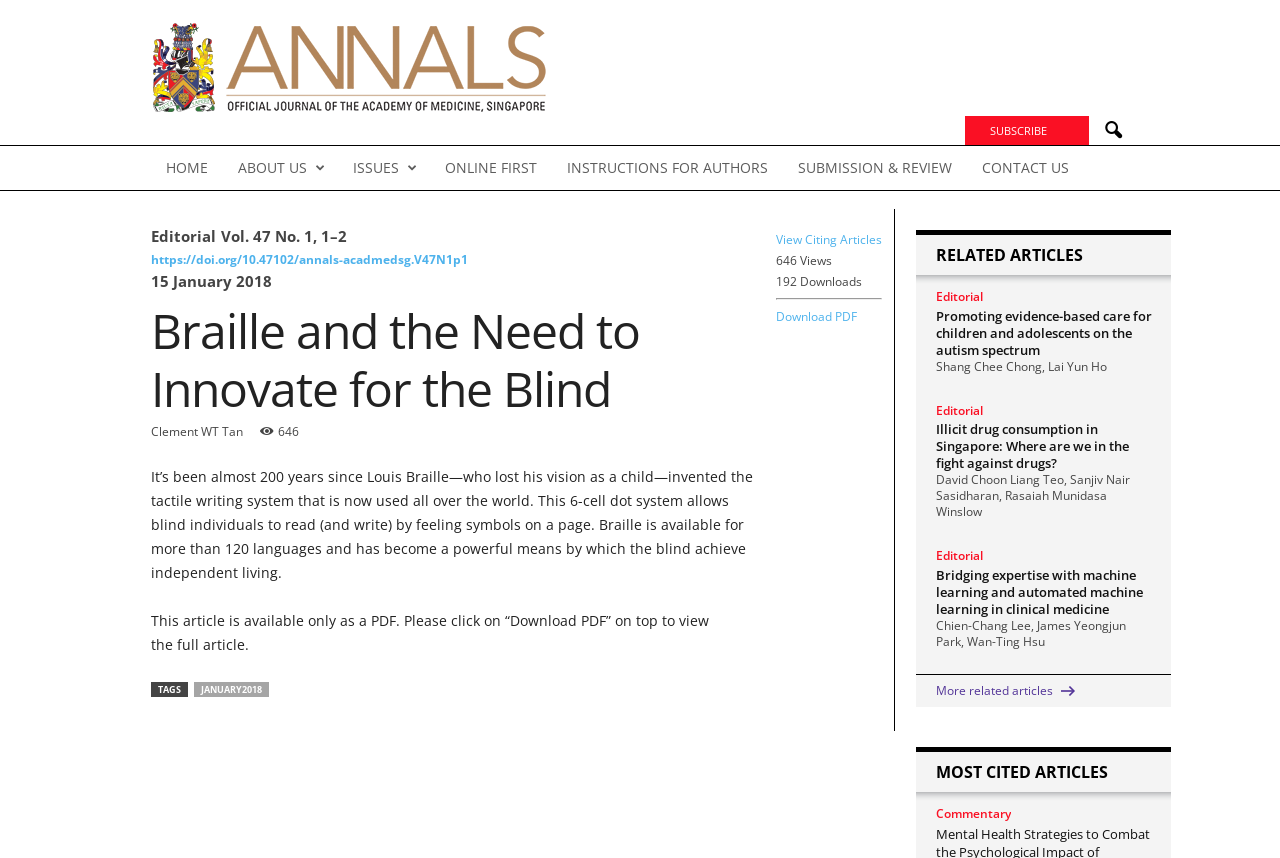Give a concise answer using only one word or phrase for this question:
What is the format of the full article?

PDF